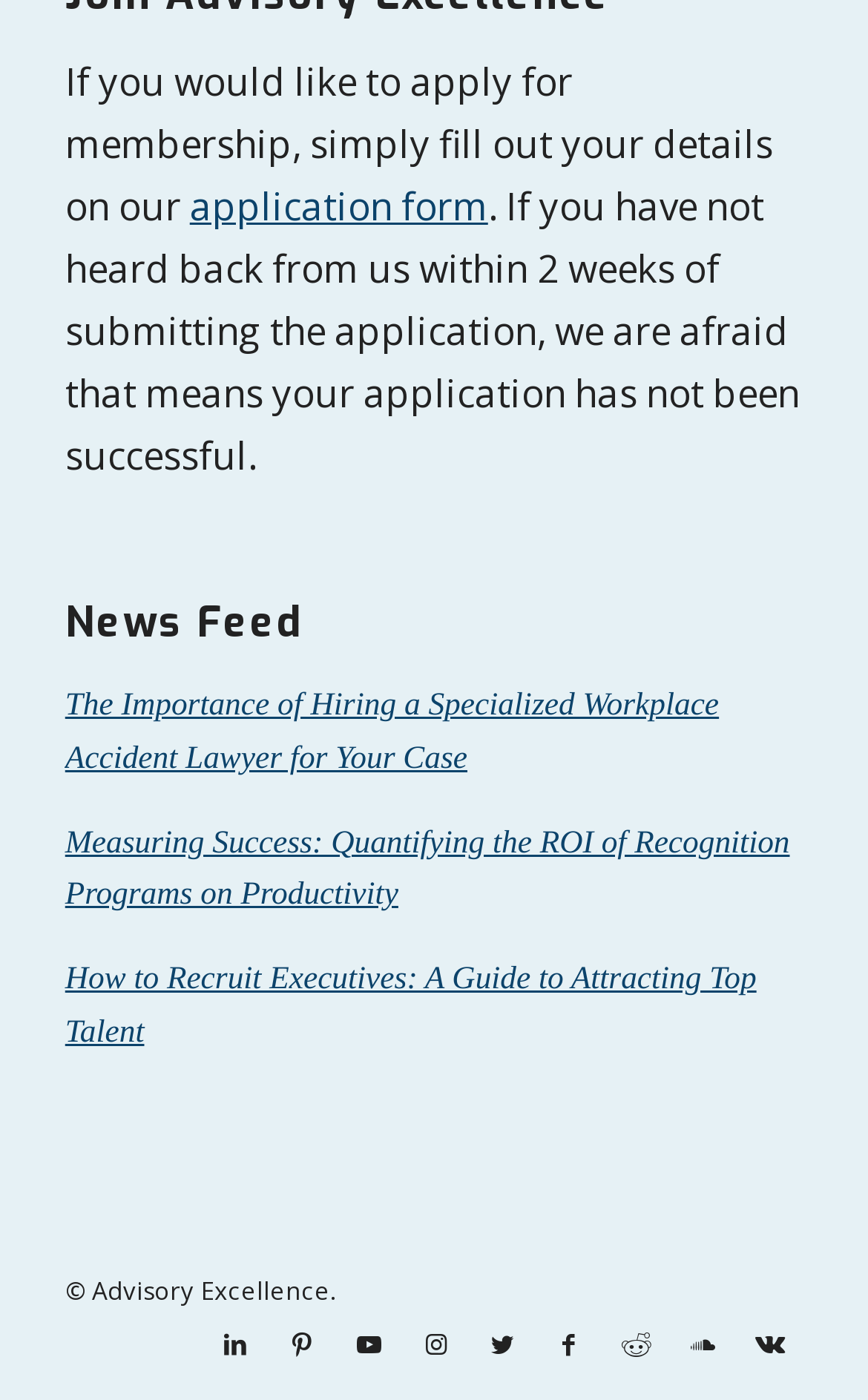Extract the bounding box of the UI element described as: "Youtube".

[0.387, 0.937, 0.463, 0.985]